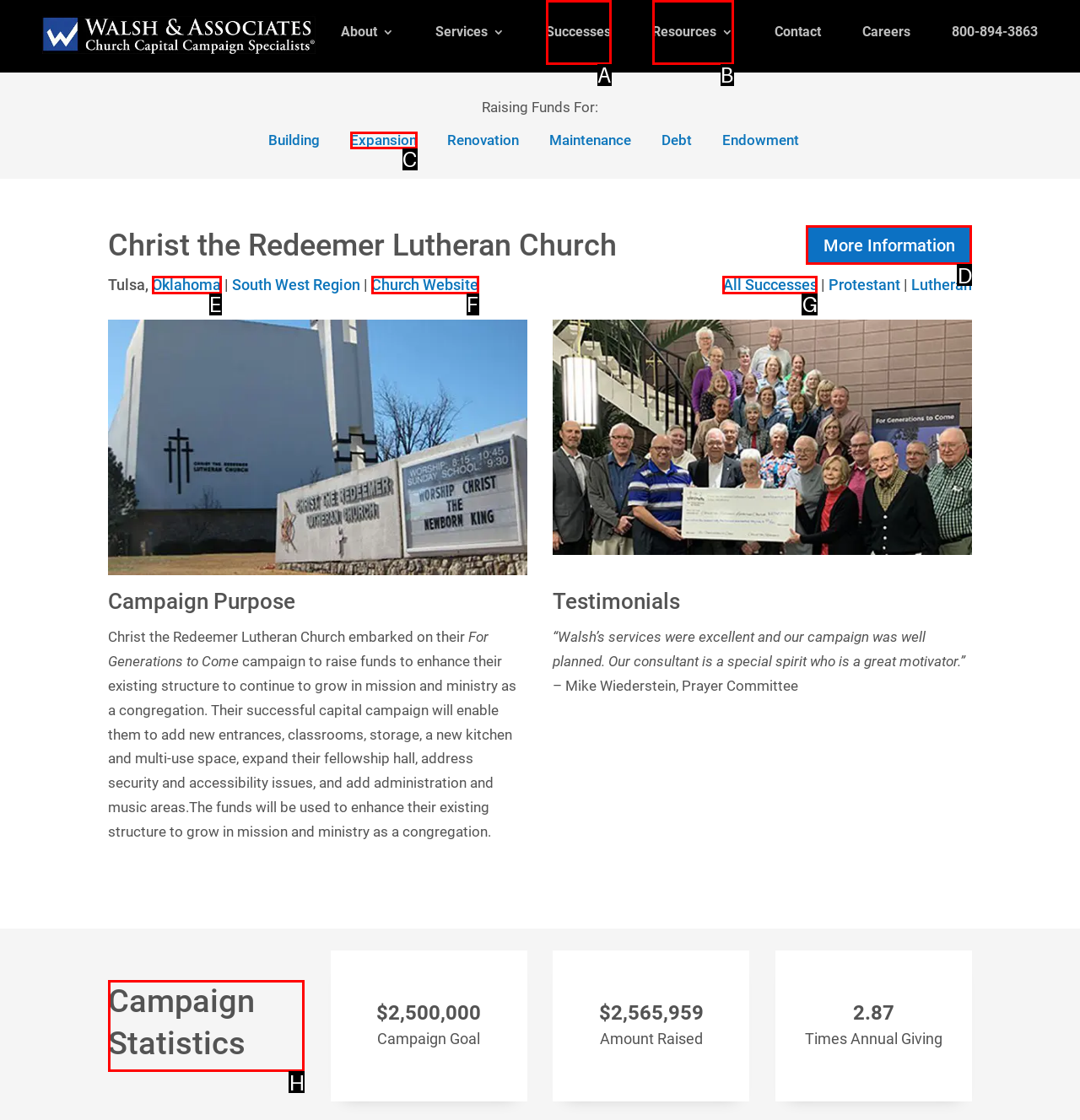Tell me the correct option to click for this task: View the Campaign Statistics
Write down the option's letter from the given choices.

H